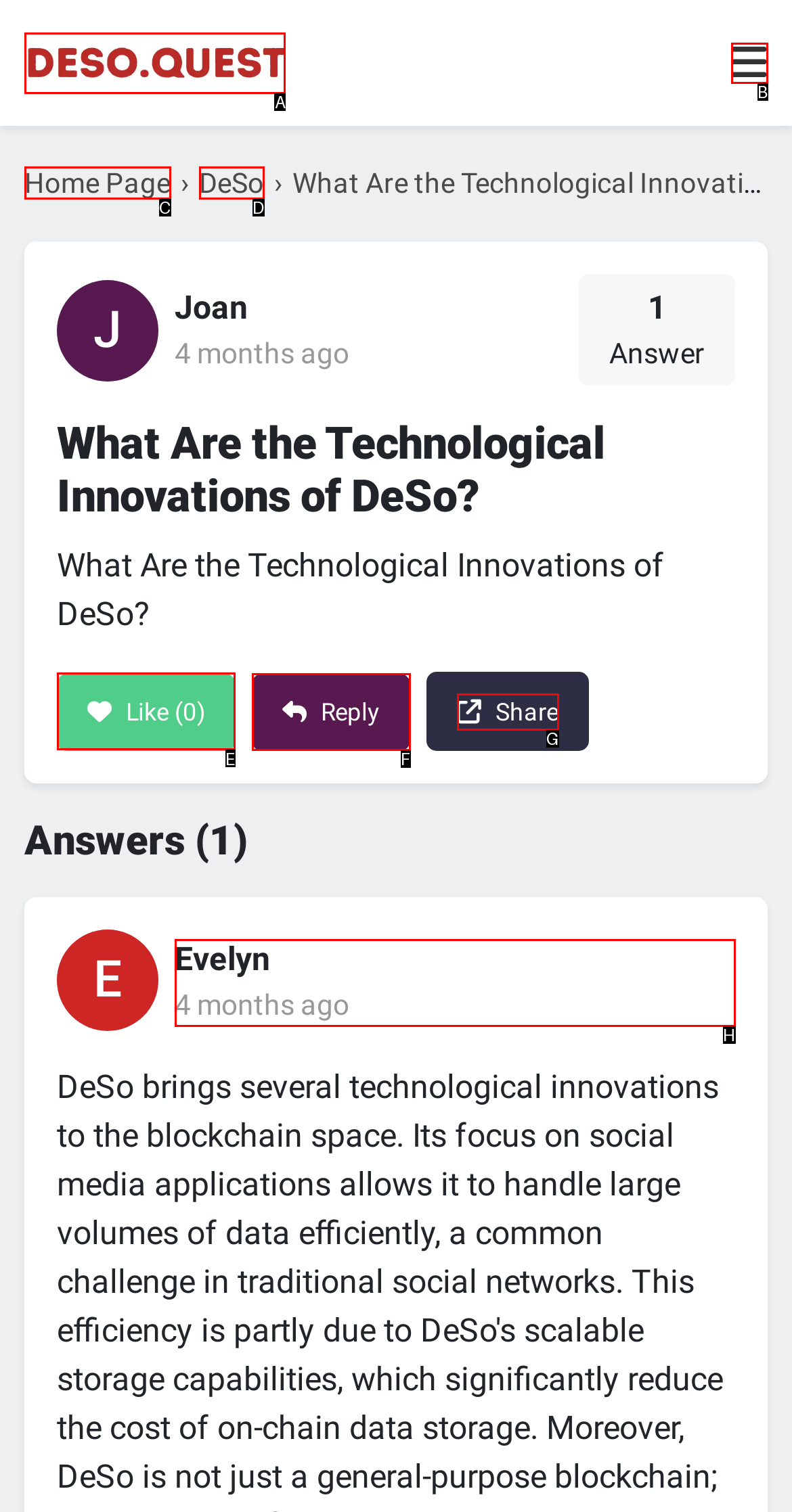From the given options, choose the one to complete the task: Like the post
Indicate the letter of the correct option.

E